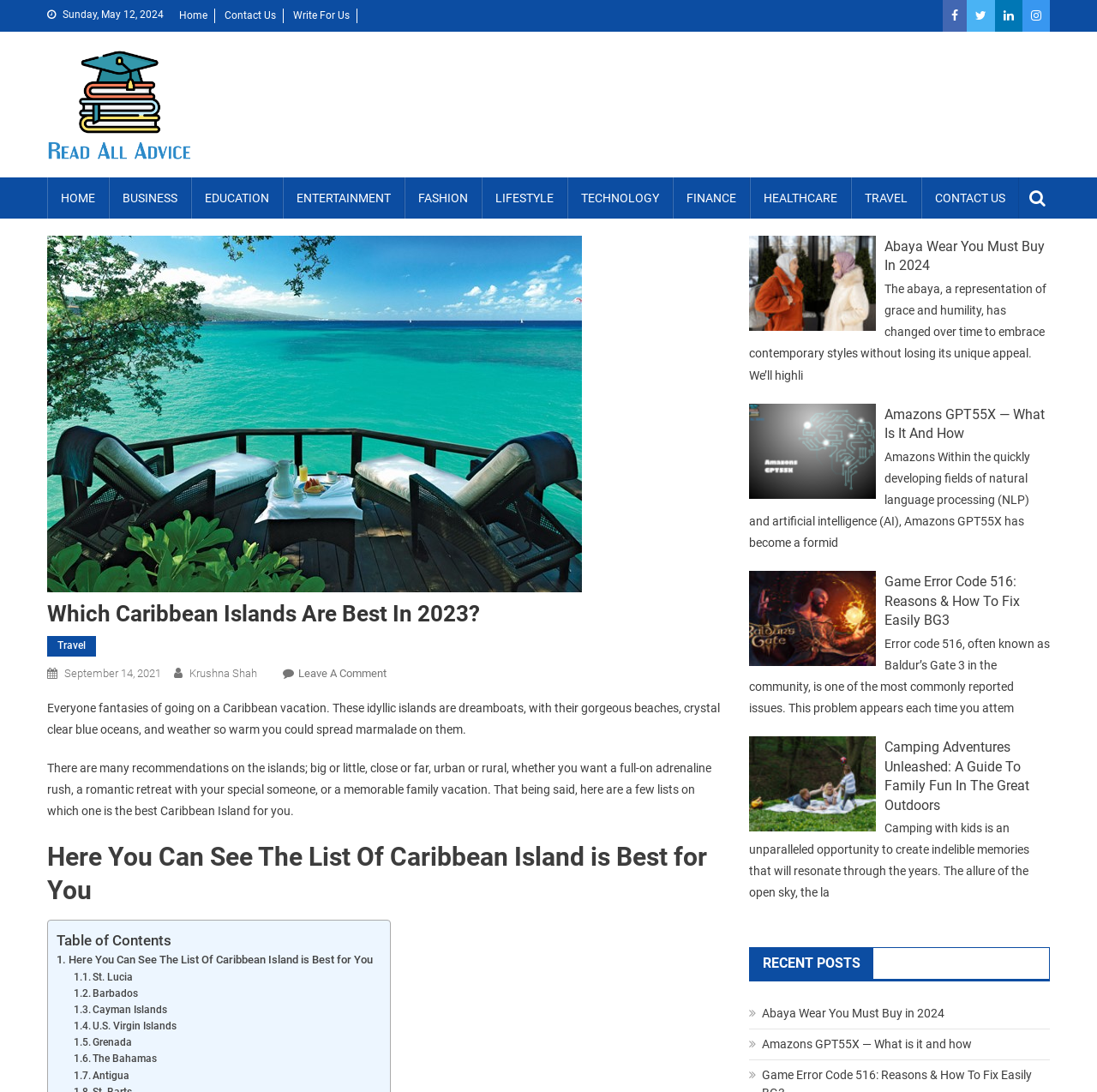Highlight the bounding box coordinates of the region I should click on to meet the following instruction: "Click on 'HOME'".

[0.043, 0.162, 0.099, 0.2]